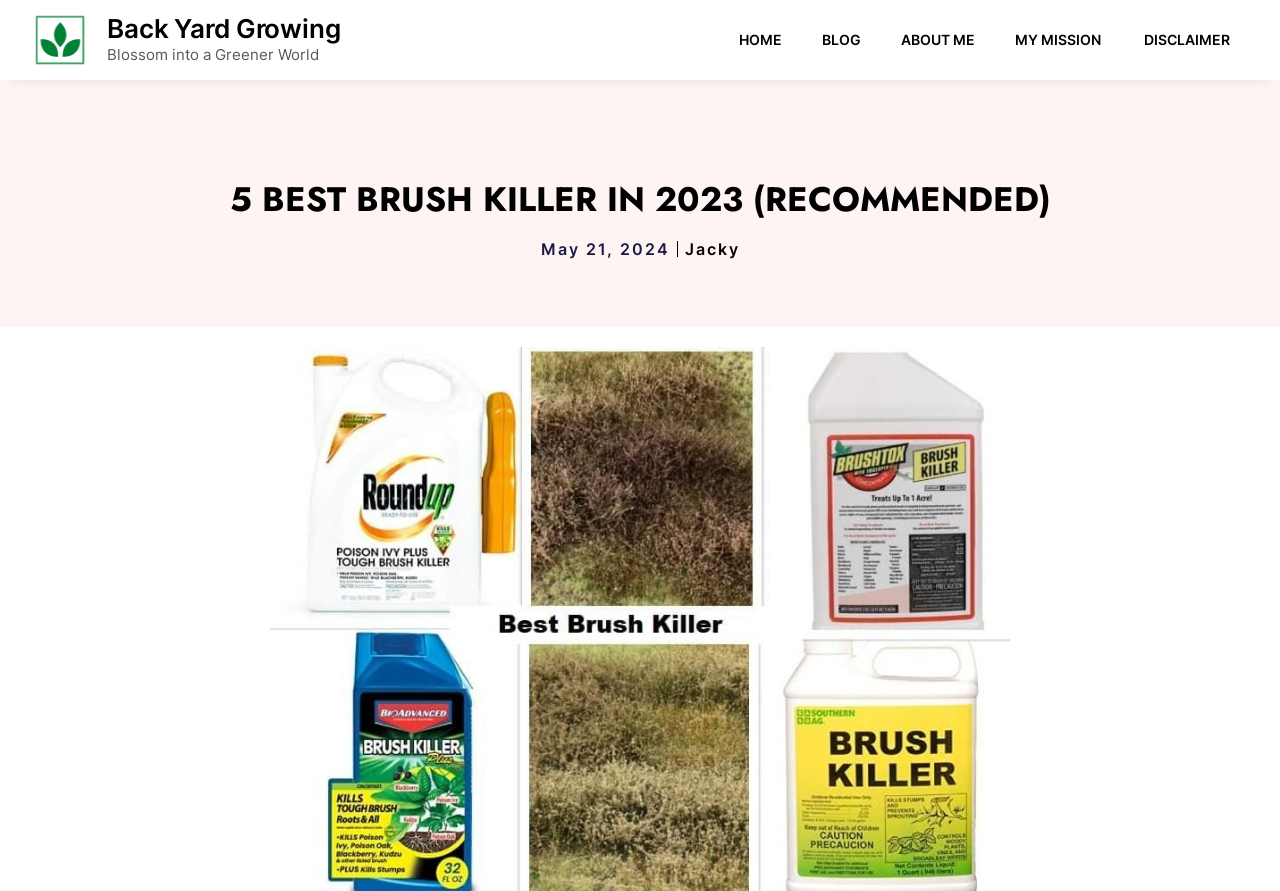Given the description of a UI element: "Blog", identify the bounding box coordinates of the matching element in the webpage screenshot.

[0.627, 0.011, 0.688, 0.079]